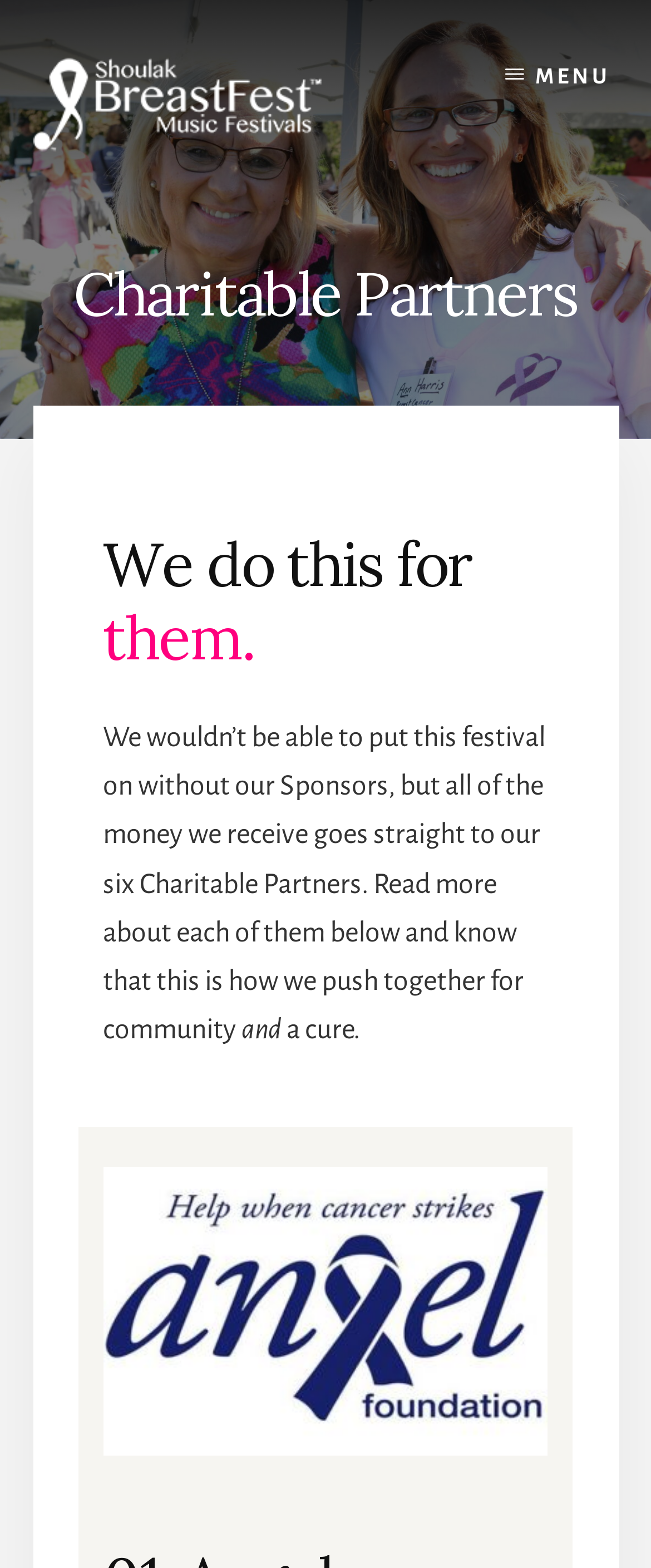Please analyze the image and provide a thorough answer to the question:
How many charitable partners are mentioned?

The text 'our six Charitable Partners' is mentioned, indicating that there are six charitable partners associated with the festival.